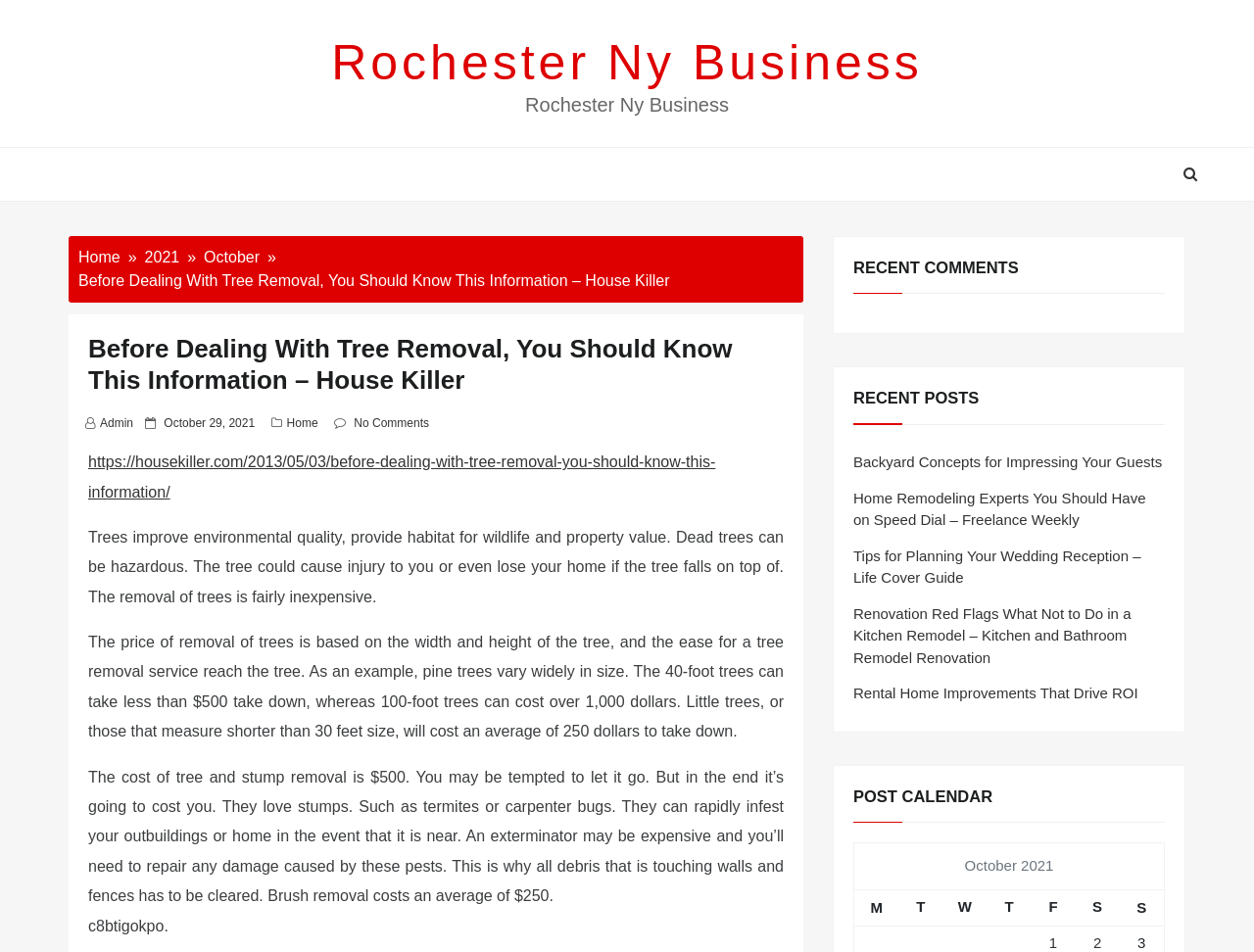Please identify the bounding box coordinates of the region to click in order to complete the given instruction: "Visit the 'Rochester Ny Business' page". The coordinates should be four float numbers between 0 and 1, i.e., [left, top, right, bottom].

[0.264, 0.037, 0.736, 0.095]